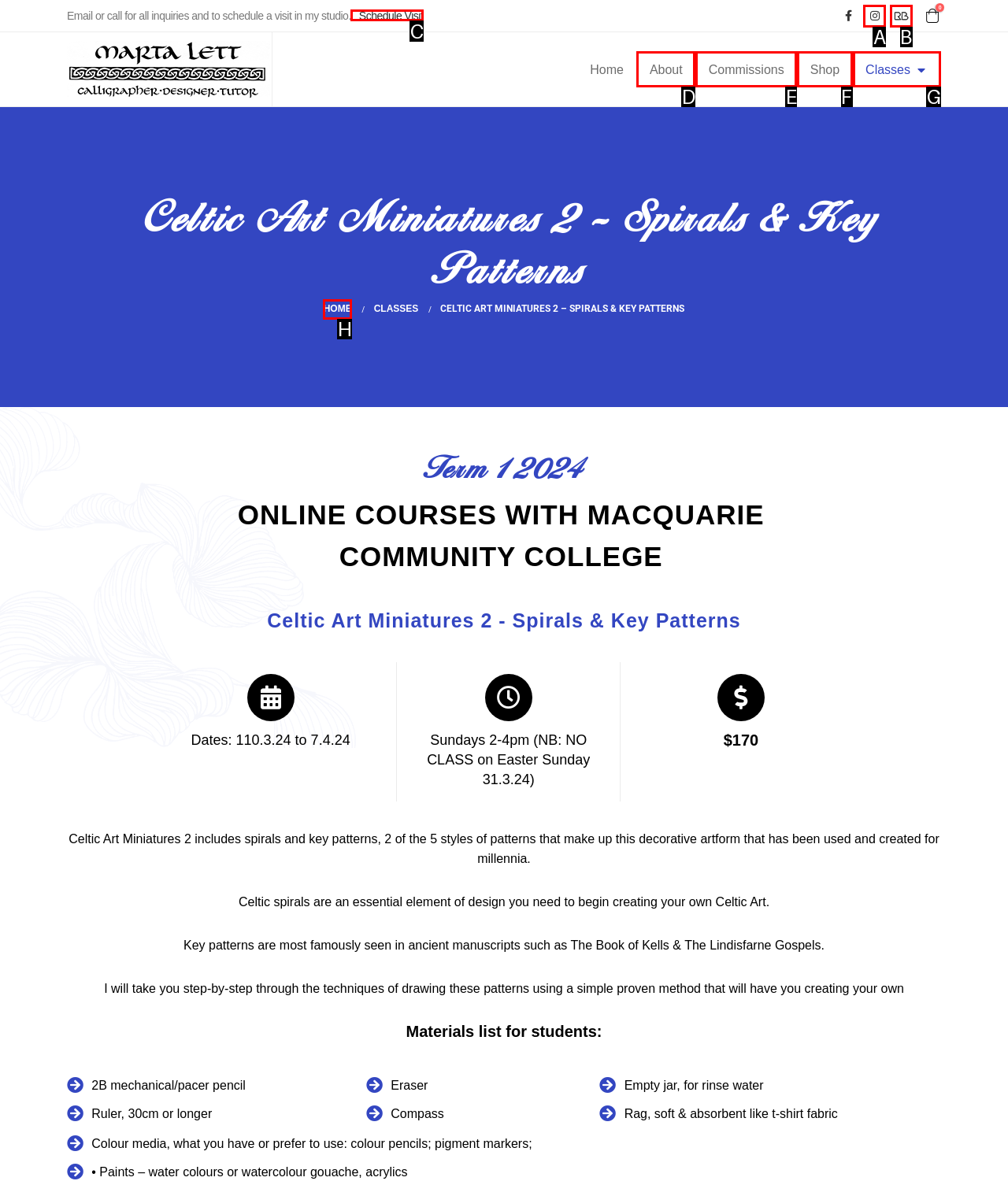Tell me which letter I should select to achieve the following goal: Click the 'Schedule Visit' link
Answer with the corresponding letter from the provided options directly.

C